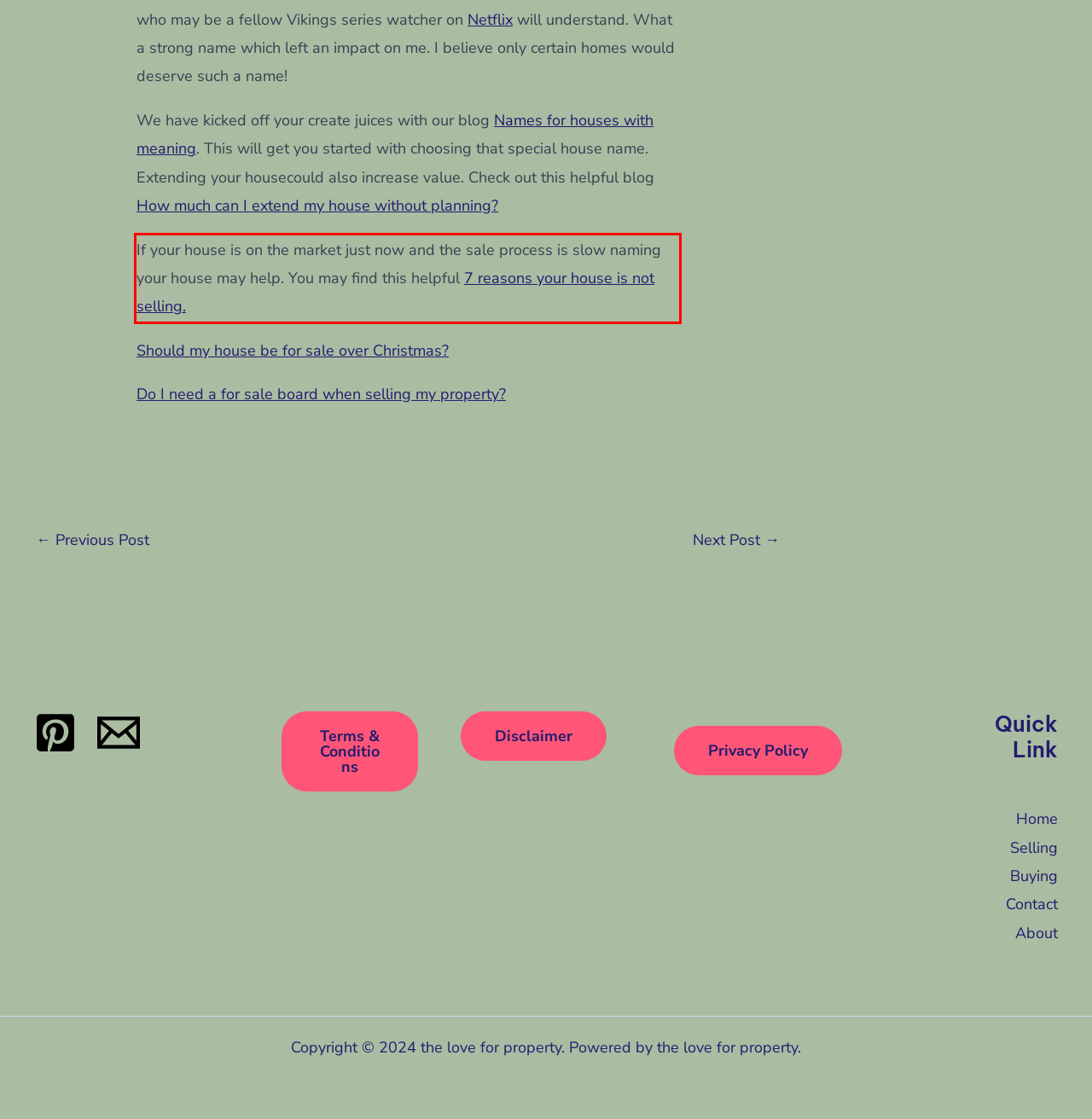Using the provided screenshot, read and generate the text content within the red-bordered area.

If your house is on the market just now and the sale process is slow naming your house may help. You may find this helpful 7 reasons your house is not selling.